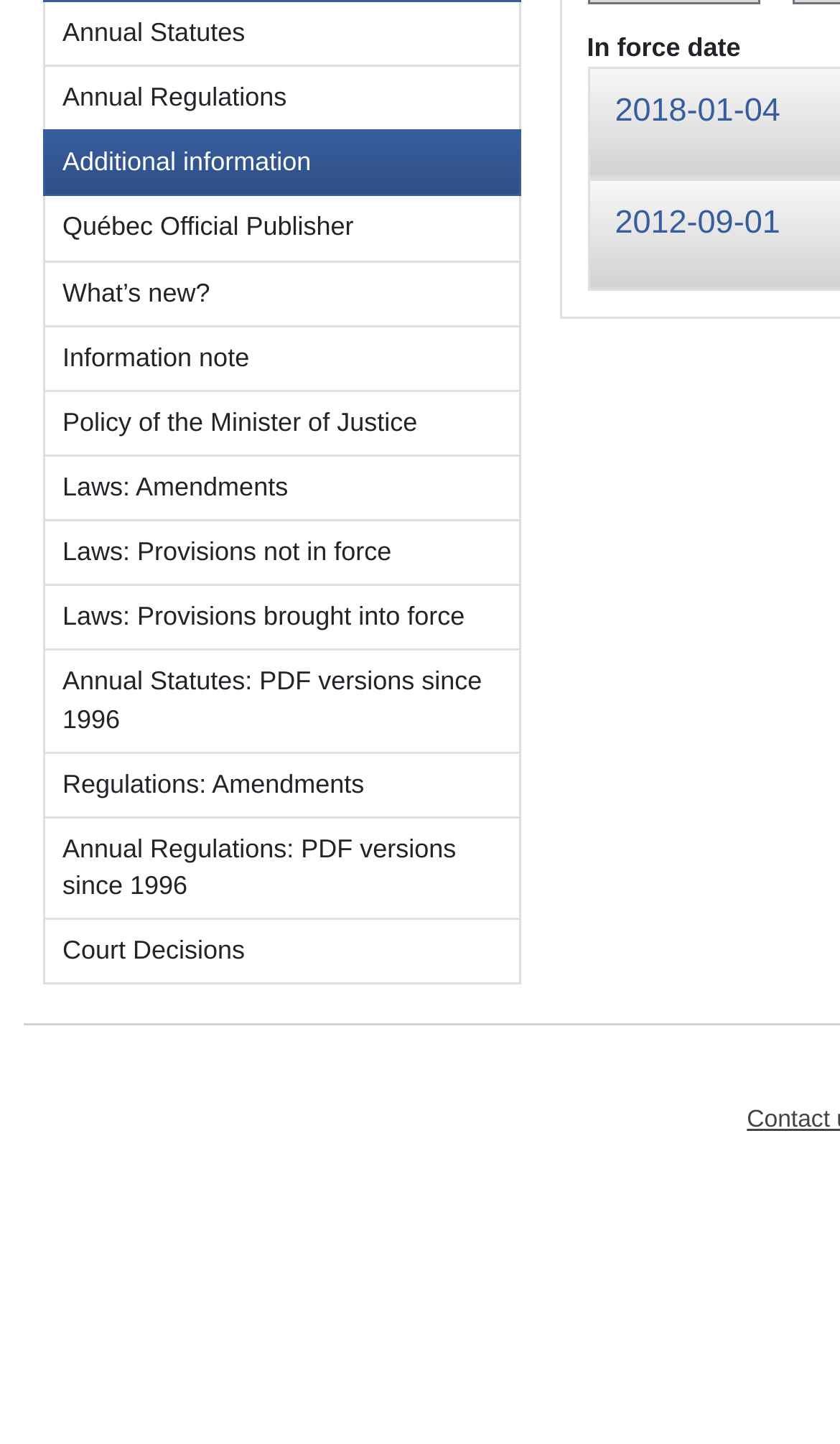Identify the bounding box coordinates for the UI element described as follows: "Annual Statutes". Ensure the coordinates are four float numbers between 0 and 1, formatted as [left, top, right, bottom].

[0.051, 0.001, 0.619, 0.046]